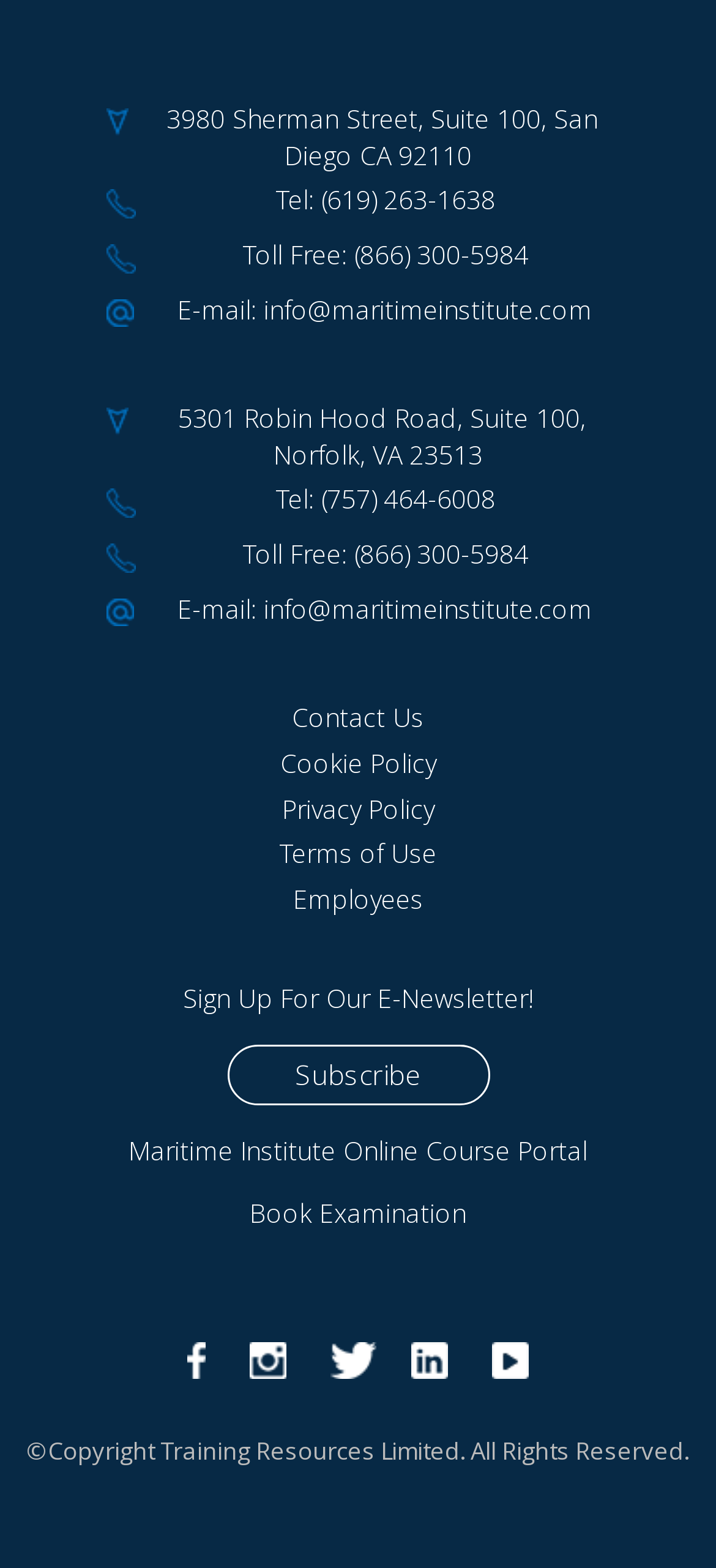Find and indicate the bounding box coordinates of the region you should select to follow the given instruction: "Book an examination".

[0.349, 0.763, 0.651, 0.785]